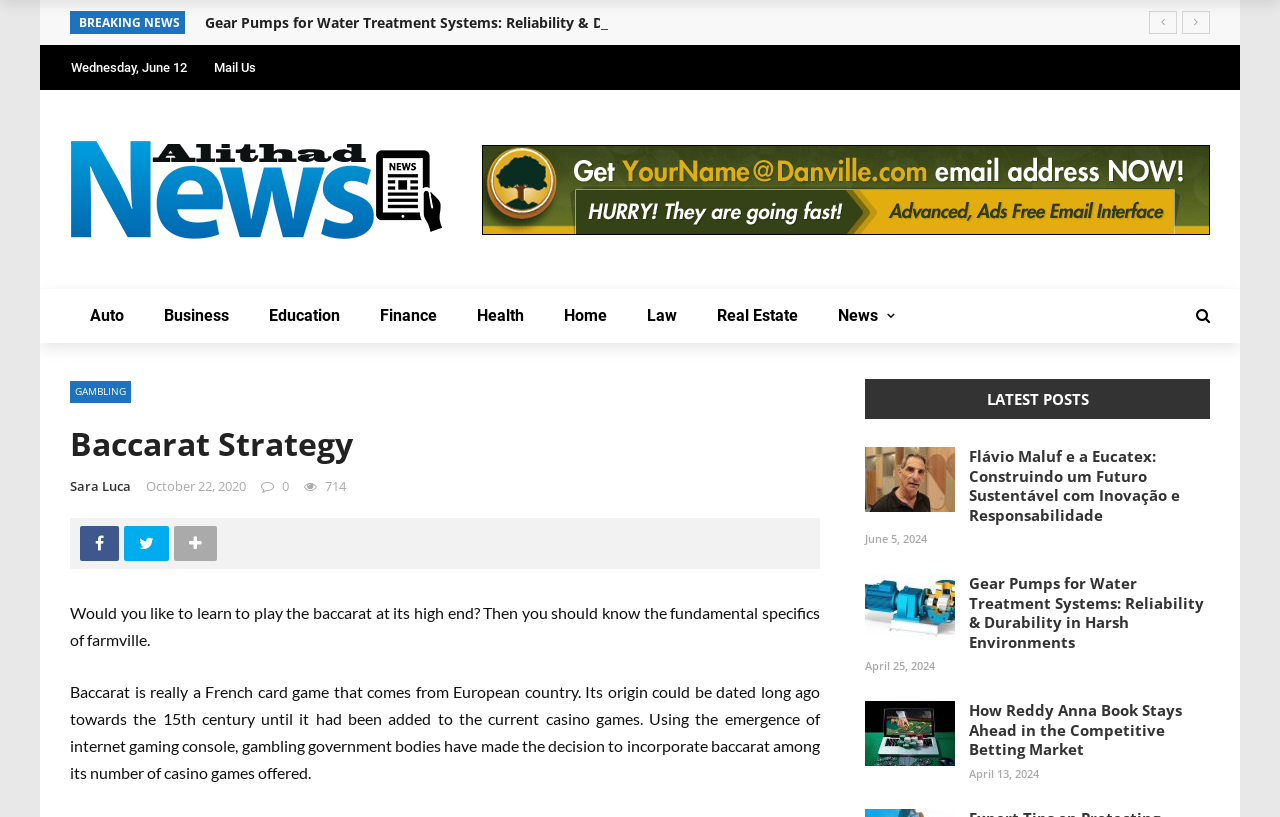Please mark the bounding box coordinates of the area that should be clicked to carry out the instruction: "Read the 'Baccarat Strategy' article".

[0.055, 0.518, 0.641, 0.569]